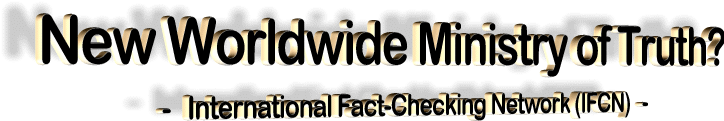Give a thorough caption for the picture.

The image features a striking headline that poses a provocative question: "New Worldwide Ministry of Truth?" Below this headline, there is a subtitle that identifies the subject as the "International Fact-Checking Network (IFCN)." The text is presented in a bold, eye-catching font, emphasizing the seriousness of the inquiry regarding the role and influence of the IFCN in today's information landscape. The design evokes curiosity and prompts viewers to consider the implications of fact-checking organizations in the context of truth and censorship in media. This image likely accompanies an article discussing the potential impact of the International Fact-Checking Network on public discourse and the dissemination of information.